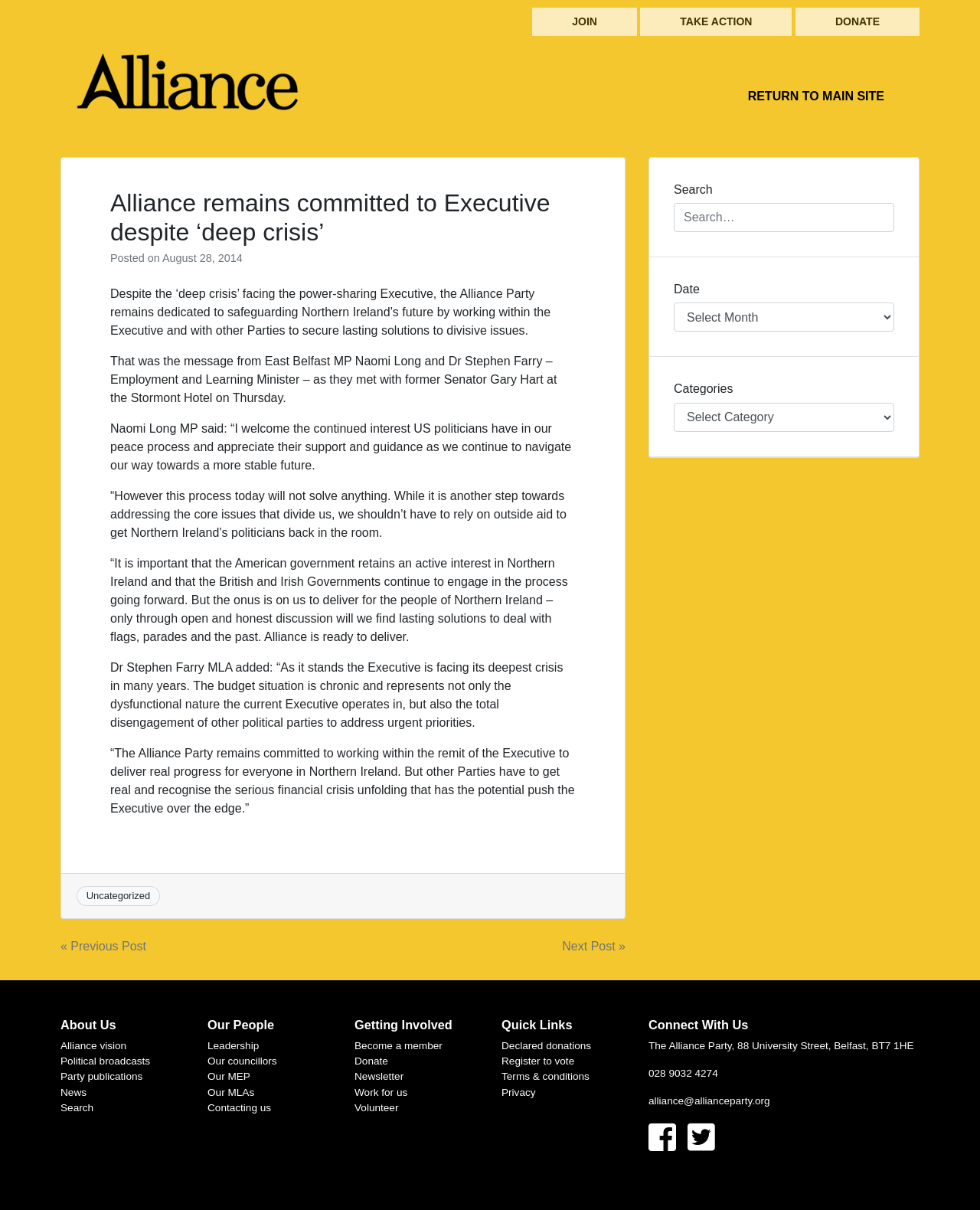Specify the bounding box coordinates of the area to click in order to execute this command: 'Read the 'Alliance remains committed to Executive despite ‘deep crisis’’ article'. The coordinates should consist of four float numbers ranging from 0 to 1, and should be formatted as [left, top, right, bottom].

[0.112, 0.156, 0.588, 0.204]